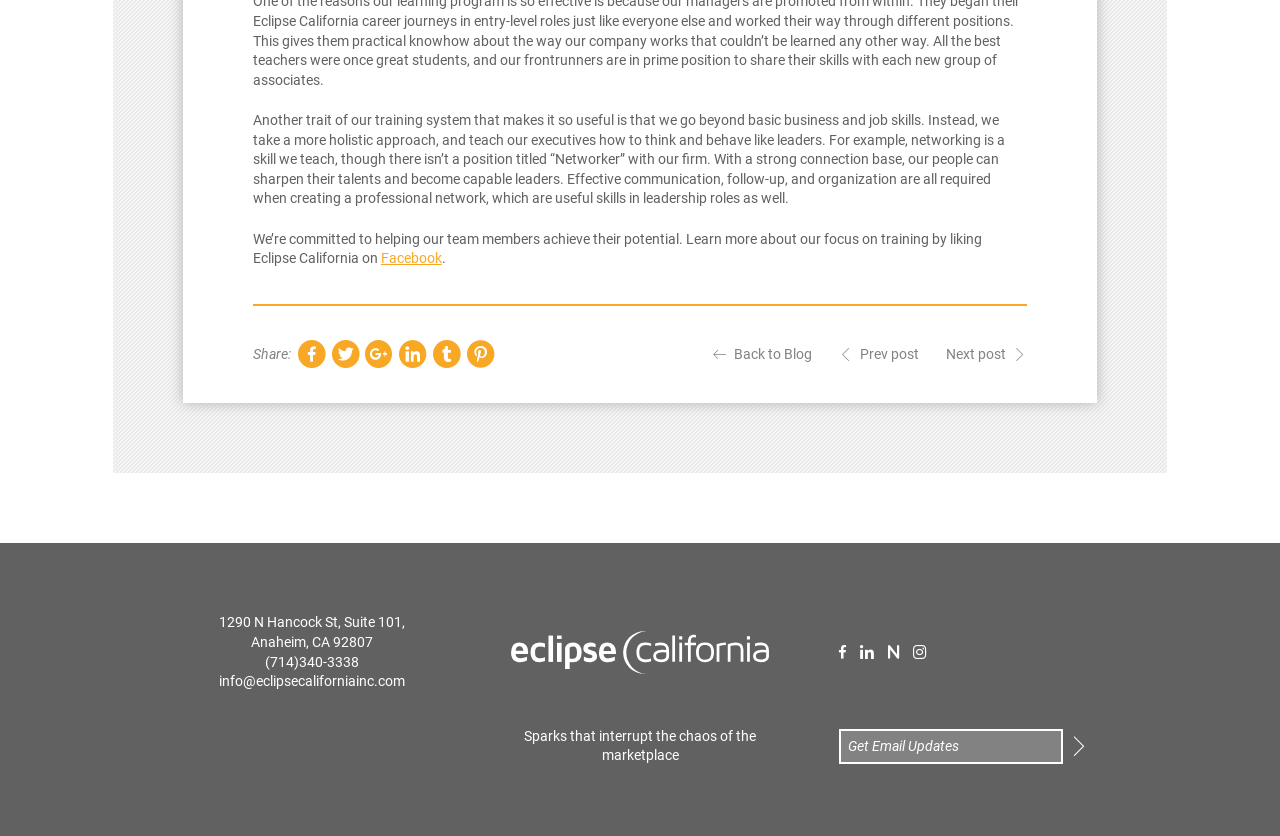What is the purpose of the 'Get Email Updates' textbox?
Look at the webpage screenshot and answer the question with a detailed explanation.

The 'Get Email Updates' textbox is likely used to submit email updates, as it is a required field and has a 'Submit' button next to it, indicating that users can input their email addresses to receive updates.